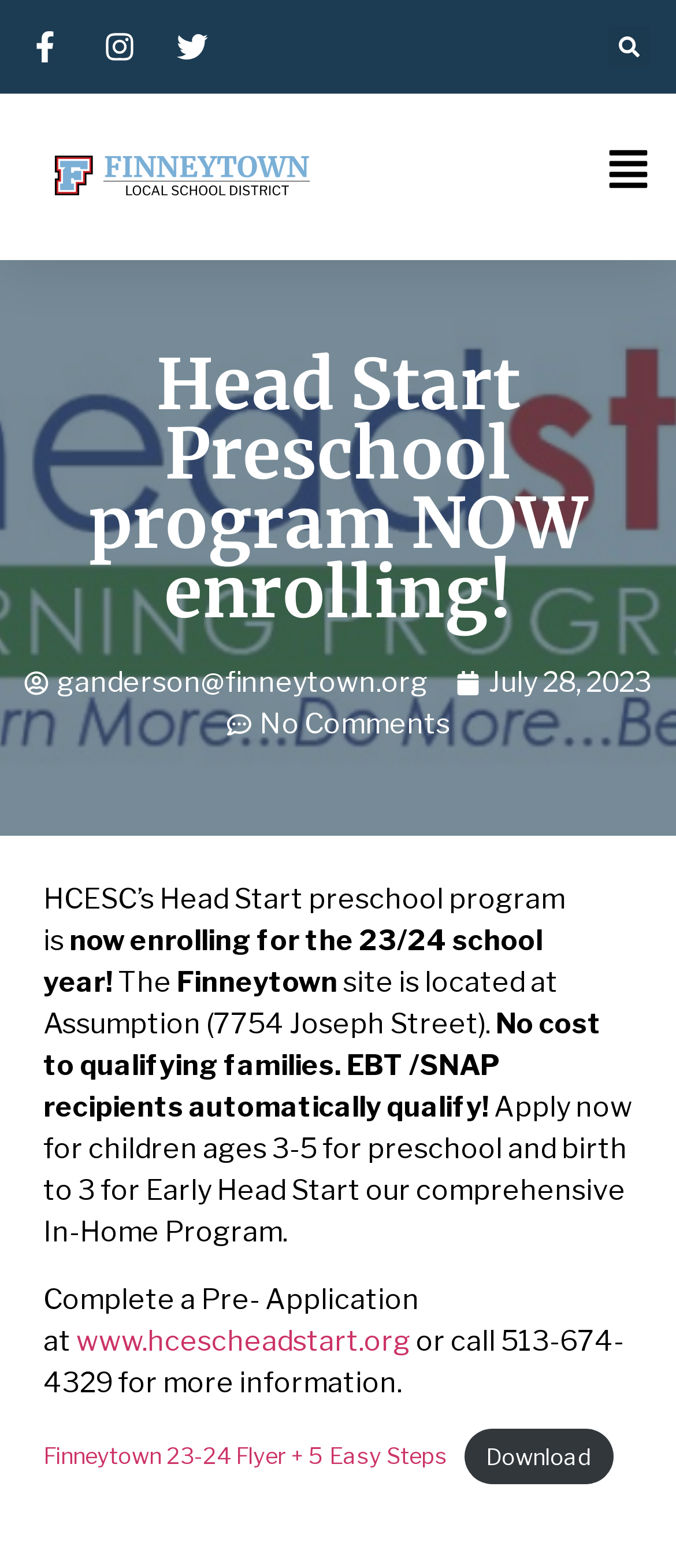Specify the bounding box coordinates of the element's region that should be clicked to achieve the following instruction: "Open Main Menu". The bounding box coordinates consist of four float numbers between 0 and 1, in the format [left, top, right, bottom].

[0.5, 0.094, 0.962, 0.132]